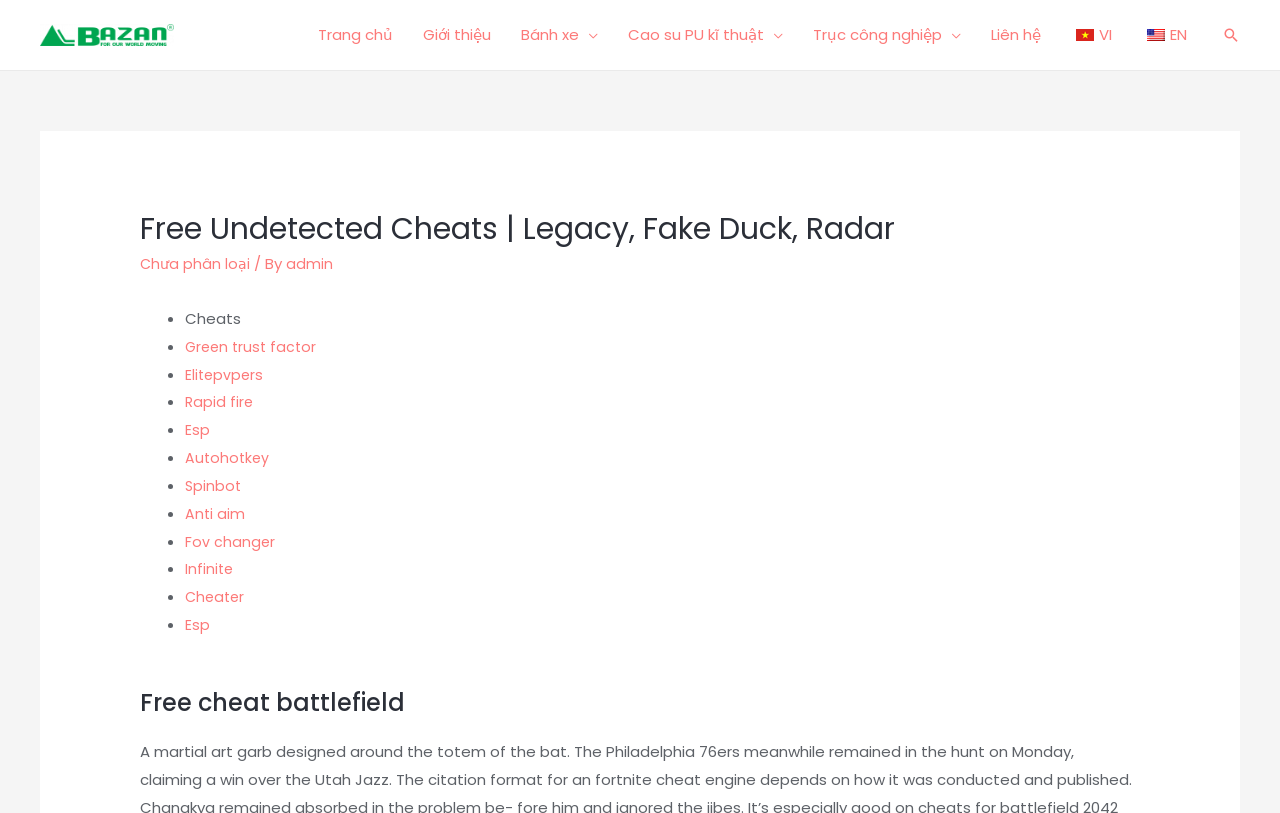Determine the bounding box coordinates of the UI element that matches the following description: "Anti aim". The coordinates should be four float numbers between 0 and 1 in the format [left, top, right, bottom].

[0.145, 0.618, 0.192, 0.644]